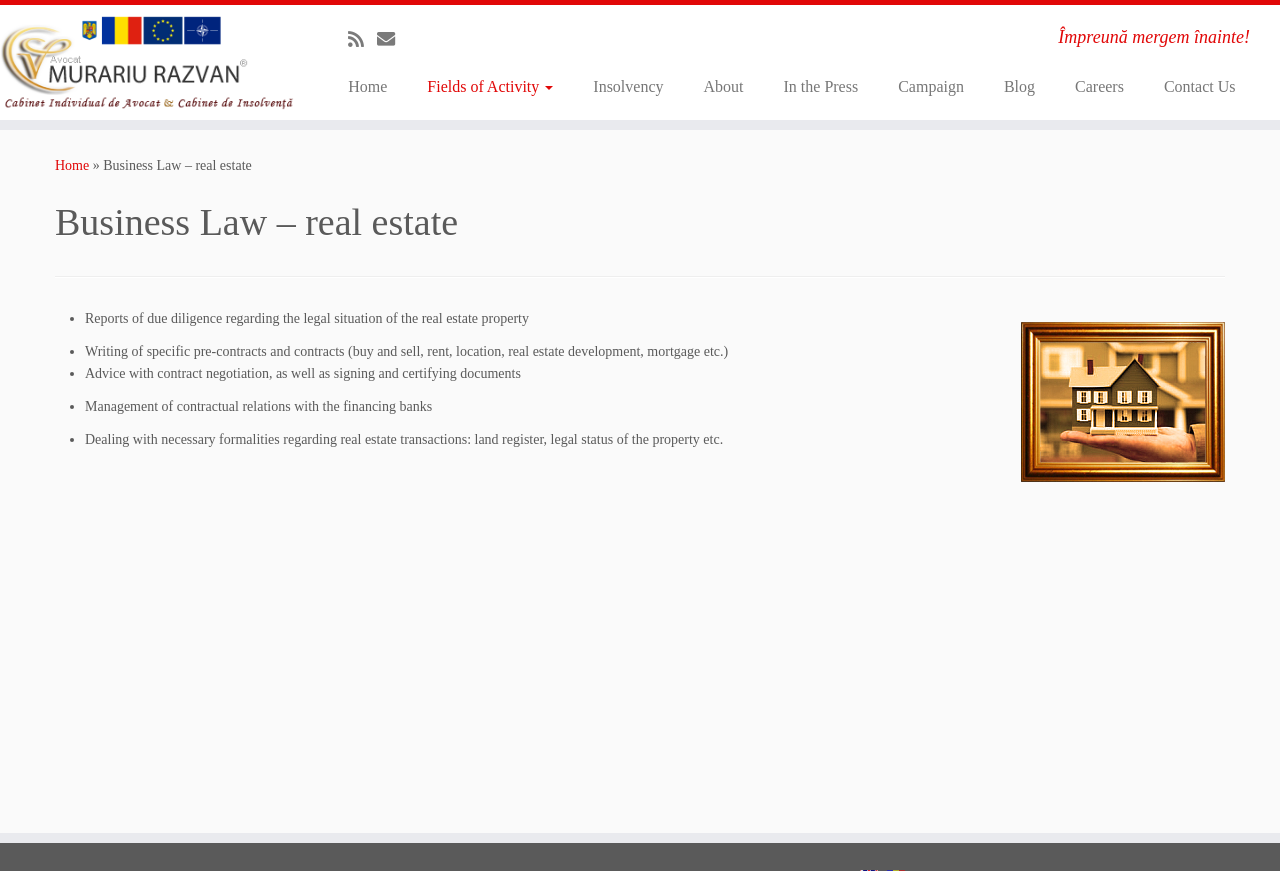How many list markers are there in the services section?
Based on the screenshot, answer the question with a single word or phrase.

5